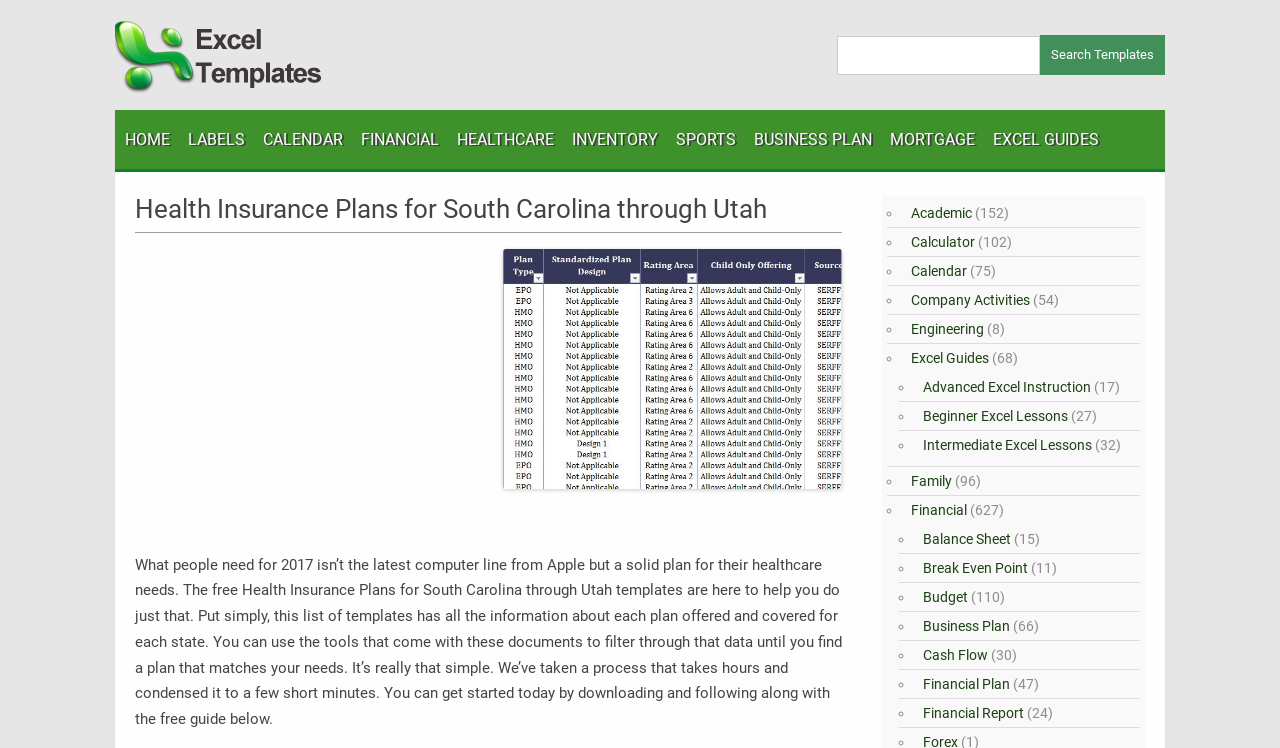Determine the bounding box coordinates for the UI element matching this description: "Financial Report".

[0.717, 0.943, 0.8, 0.964]